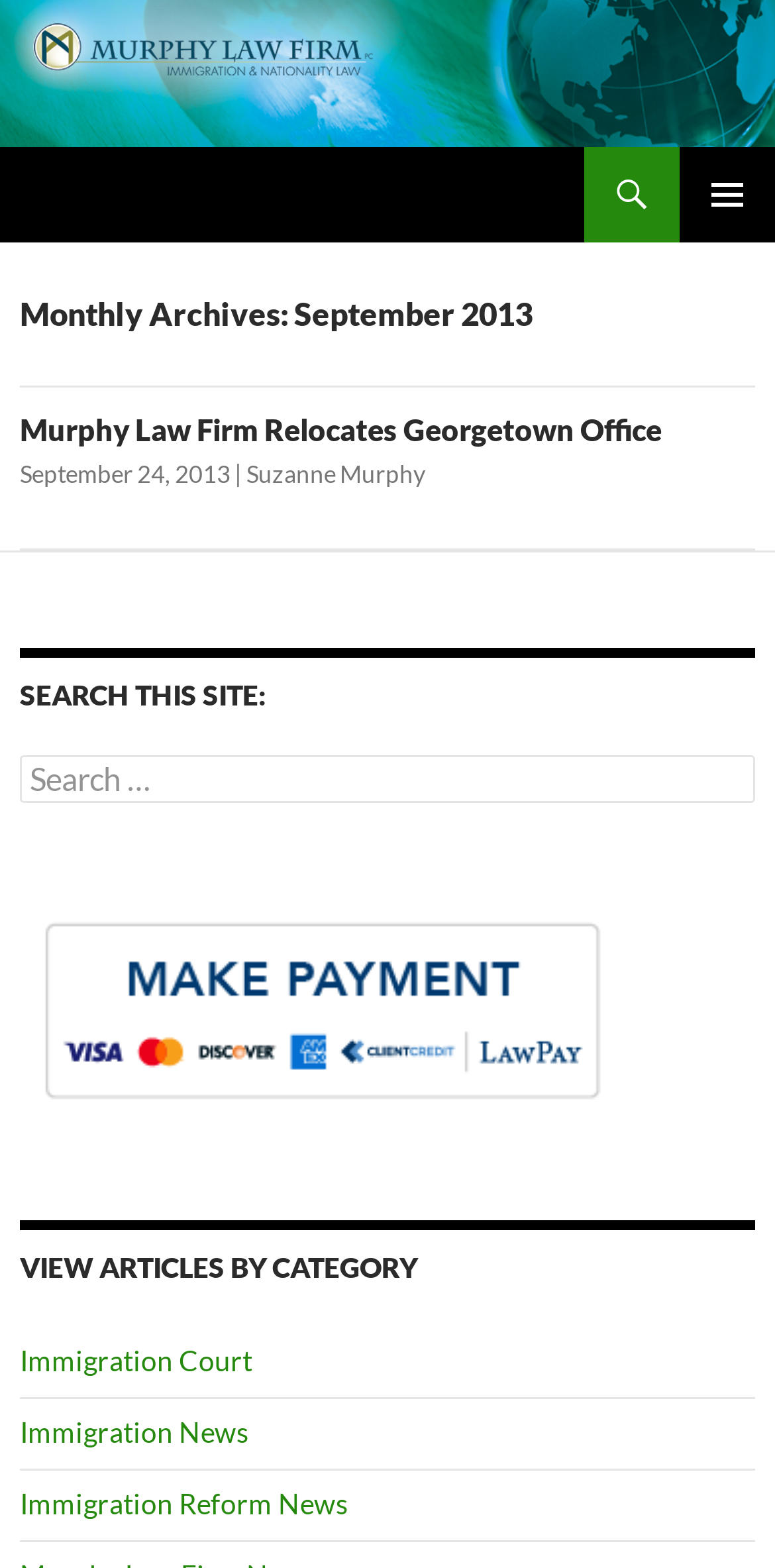Identify and provide the main heading of the webpage.

Murphy Law Firm Immigration and Nationality Law